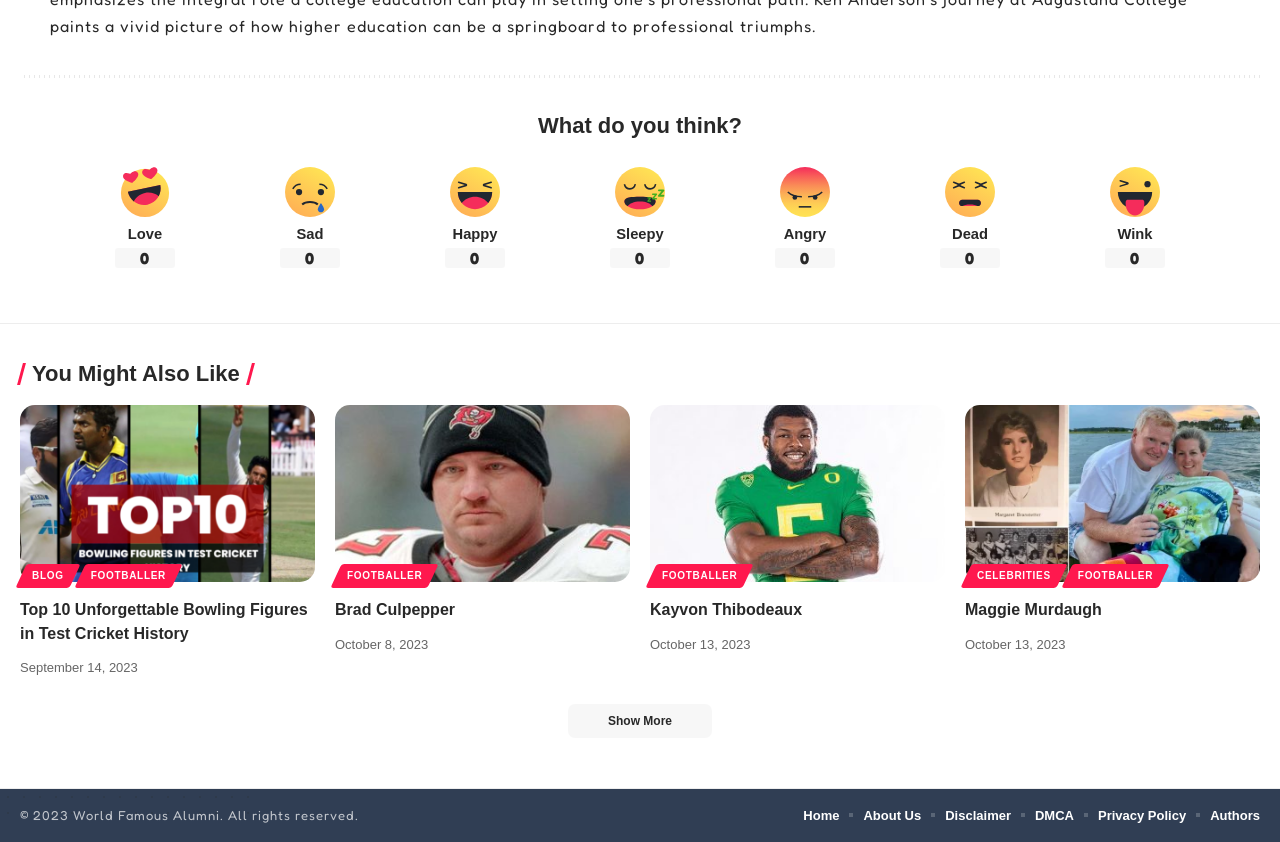Please indicate the bounding box coordinates for the clickable area to complete the following task: "Show more articles". The coordinates should be specified as four float numbers between 0 and 1, i.e., [left, top, right, bottom].

[0.444, 0.836, 0.556, 0.876]